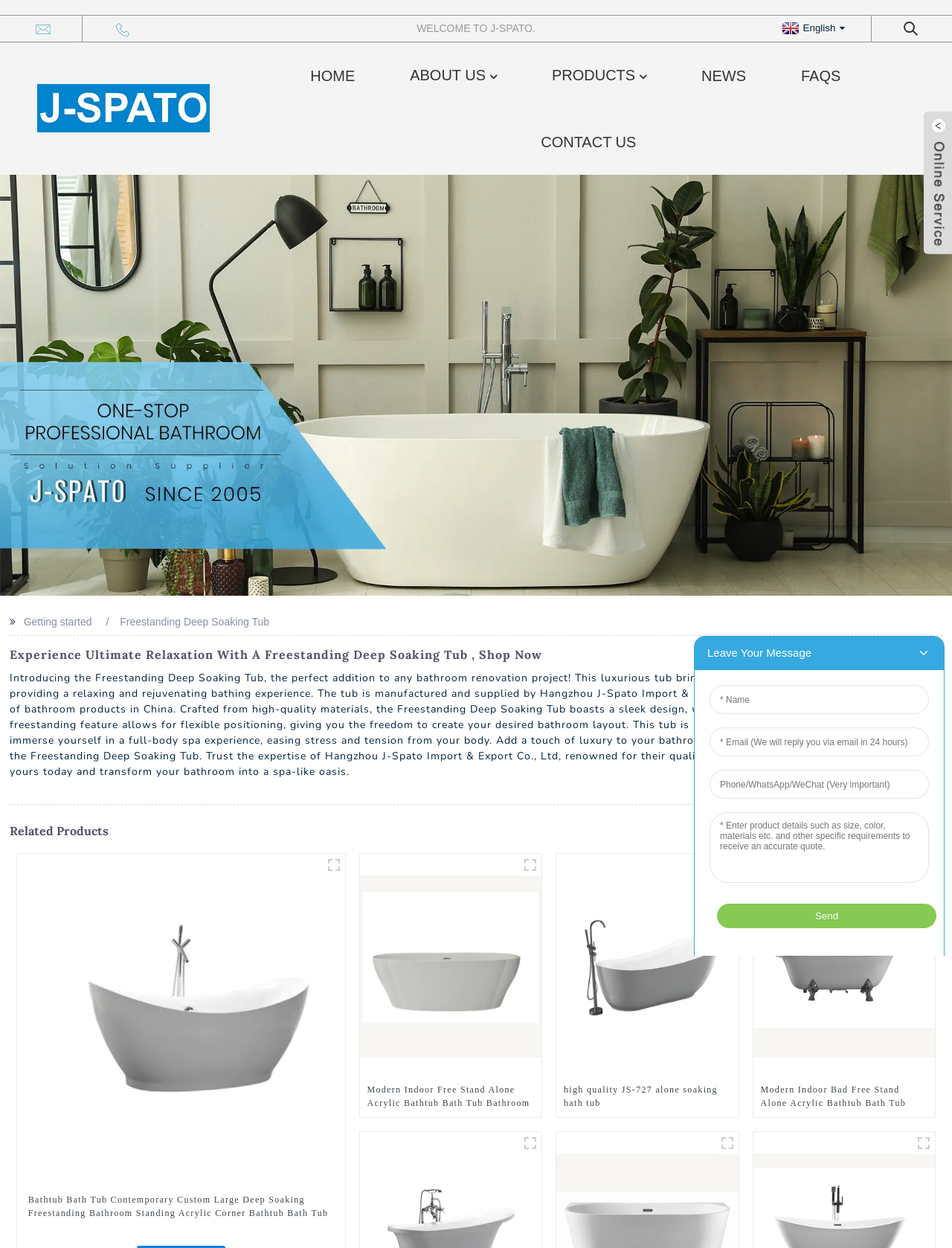Given the webpage screenshot, identify the bounding box of the UI element that matches this description: "Getting started".

[0.025, 0.494, 0.096, 0.503]